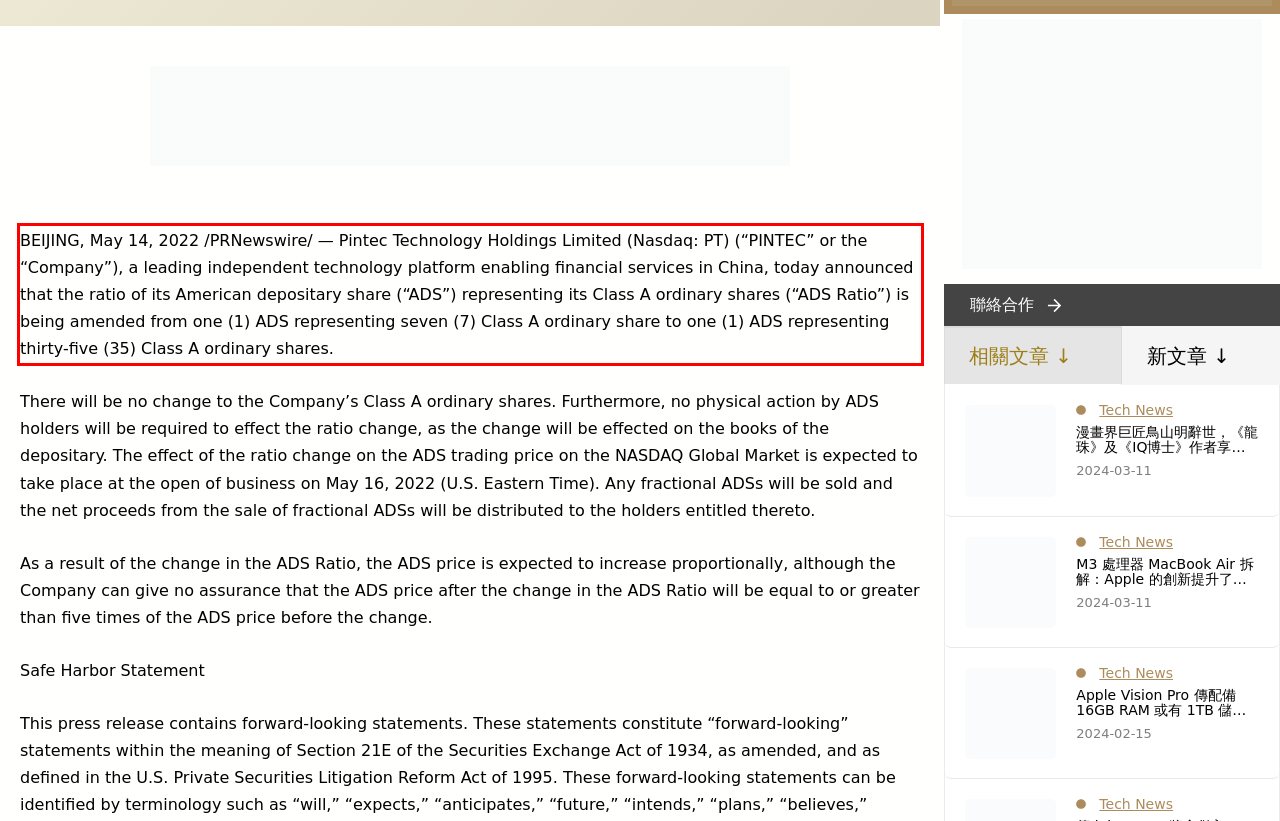Examine the screenshot of the webpage, locate the red bounding box, and perform OCR to extract the text contained within it.

BEIJING, May 14, 2022 /PRNewswire/ — Pintec Technology Holdings Limited (Nasdaq: PT) (“PINTEC” or the “Company”), a leading independent technology platform enabling financial services in China, today announced that the ratio of its American depositary share (“ADS”) representing its Class A ordinary shares (“ADS Ratio”) is being amended from one (1) ADS representing seven (7) Class A ordinary share to one (1) ADS representing thirty-five (35) Class A ordinary shares.